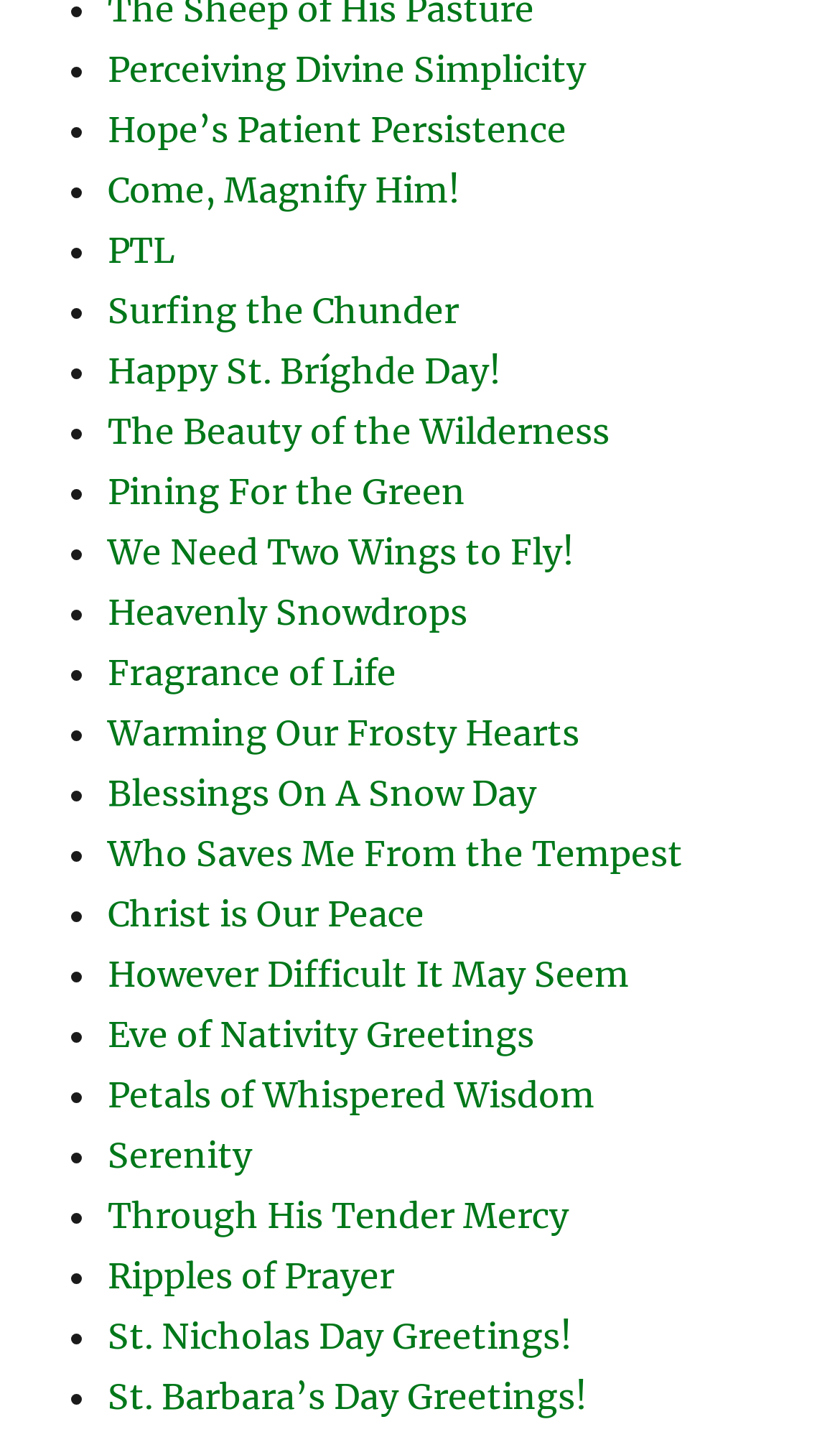From the given element description: "Surfing the Chunder", find the bounding box for the UI element. Provide the coordinates as four float numbers between 0 and 1, in the order [left, top, right, bottom].

[0.128, 0.201, 0.546, 0.231]